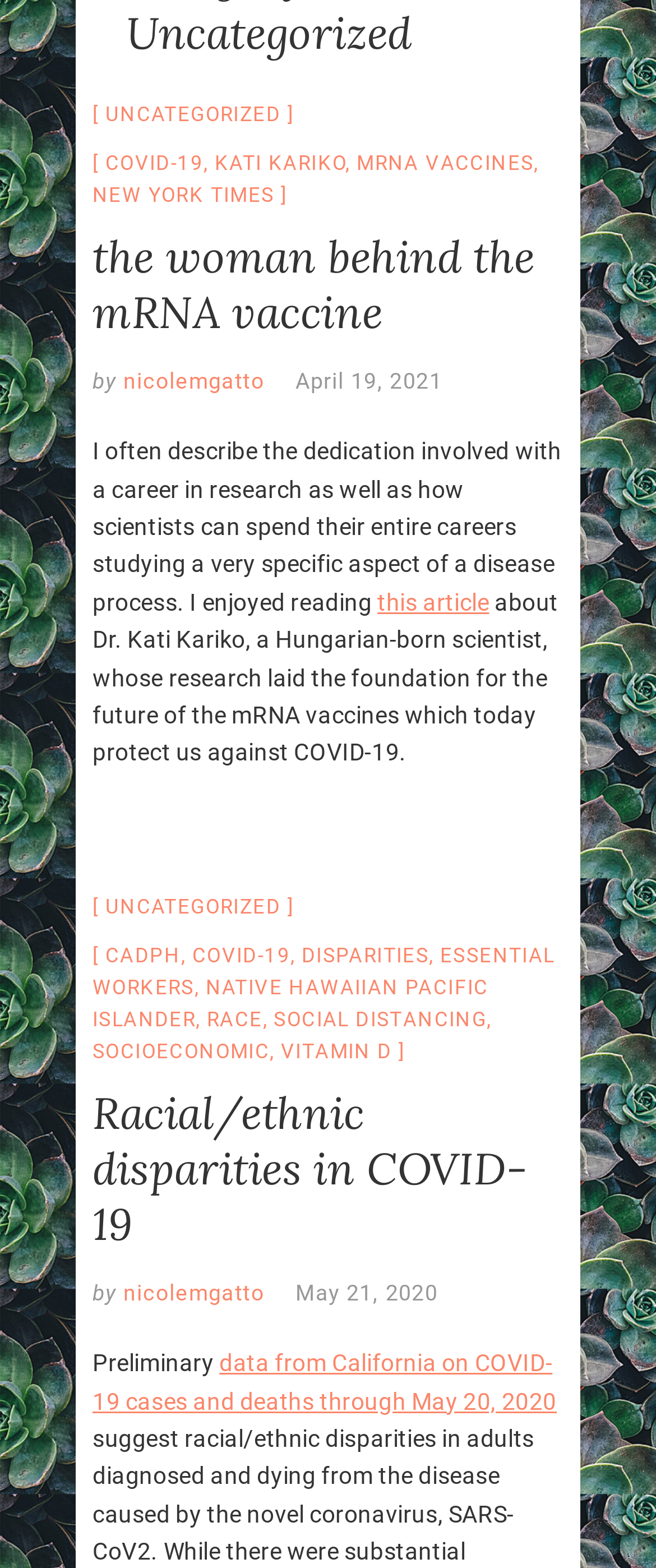Using the description "COVID-19", predict the bounding box of the relevant HTML element.

[0.161, 0.096, 0.31, 0.111]